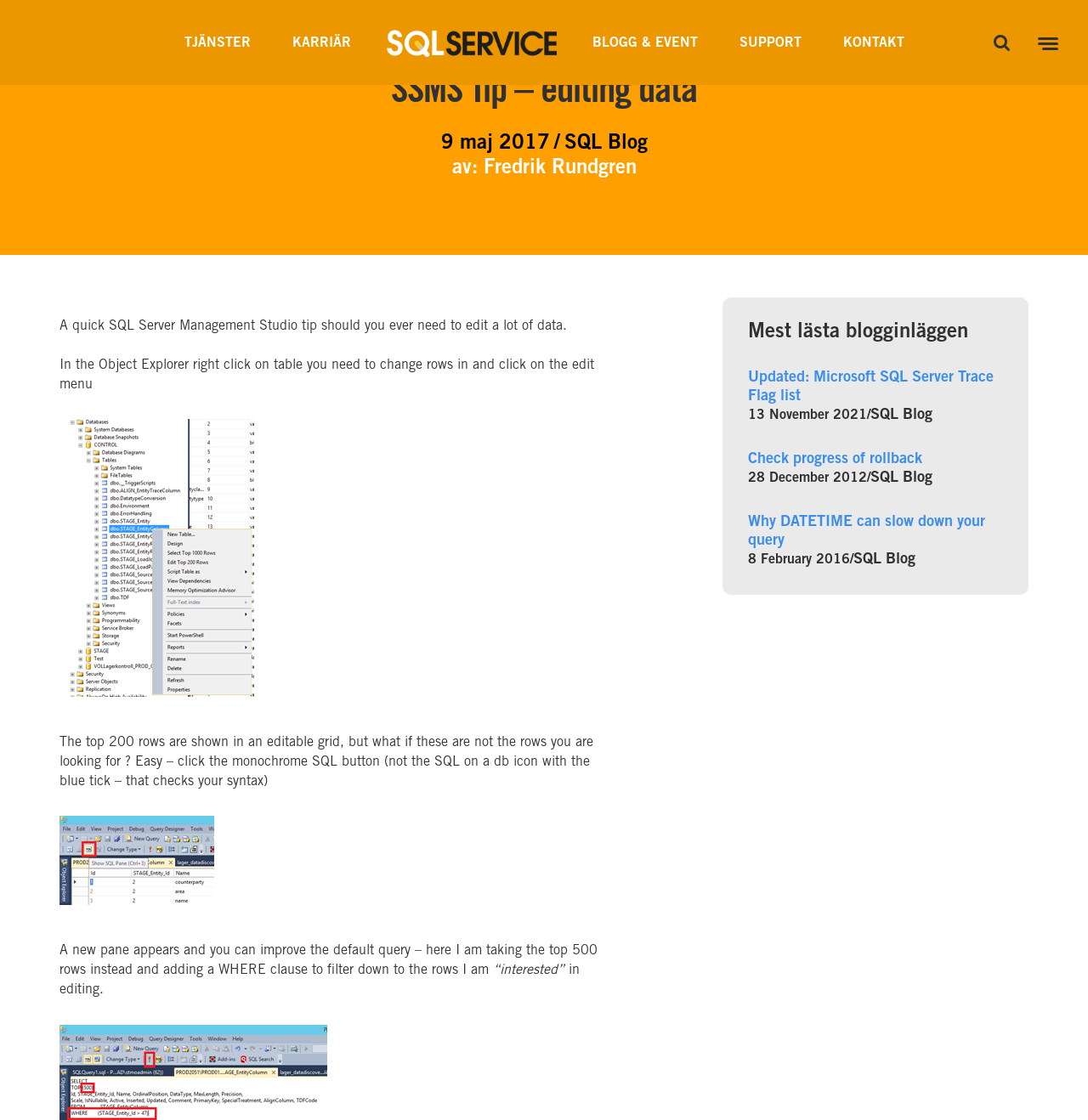Find the bounding box coordinates for the HTML element described as: "Karriär". The coordinates should consist of four float values between 0 and 1, i.e., [left, top, right, bottom].

[0.251, 0.0, 0.339, 0.077]